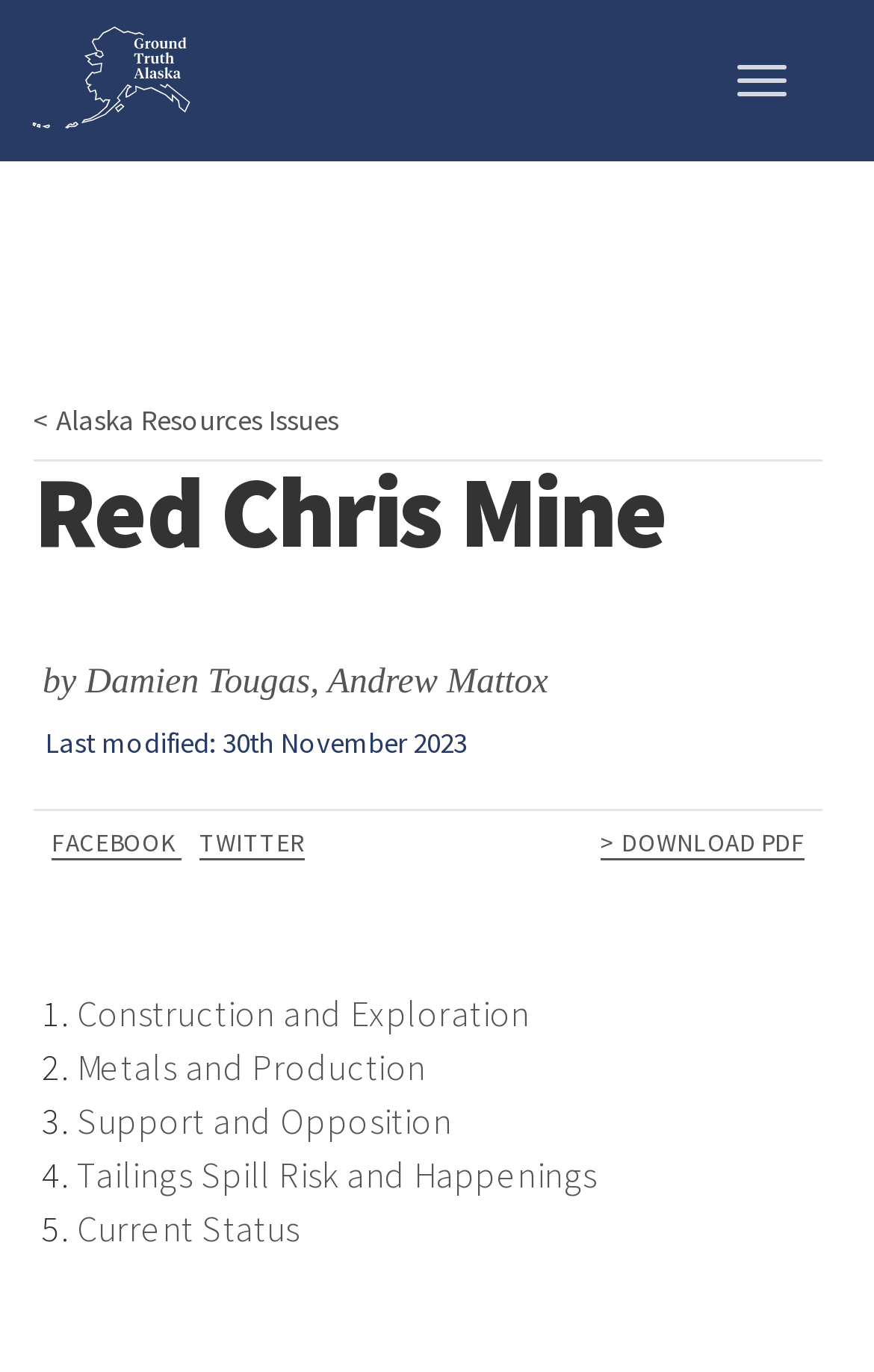Identify the bounding box coordinates of the clickable region required to complete the instruction: "View Construction and Exploration". The coordinates should be given as four float numbers within the range of 0 and 1, i.e., [left, top, right, bottom].

[0.088, 0.723, 0.607, 0.755]